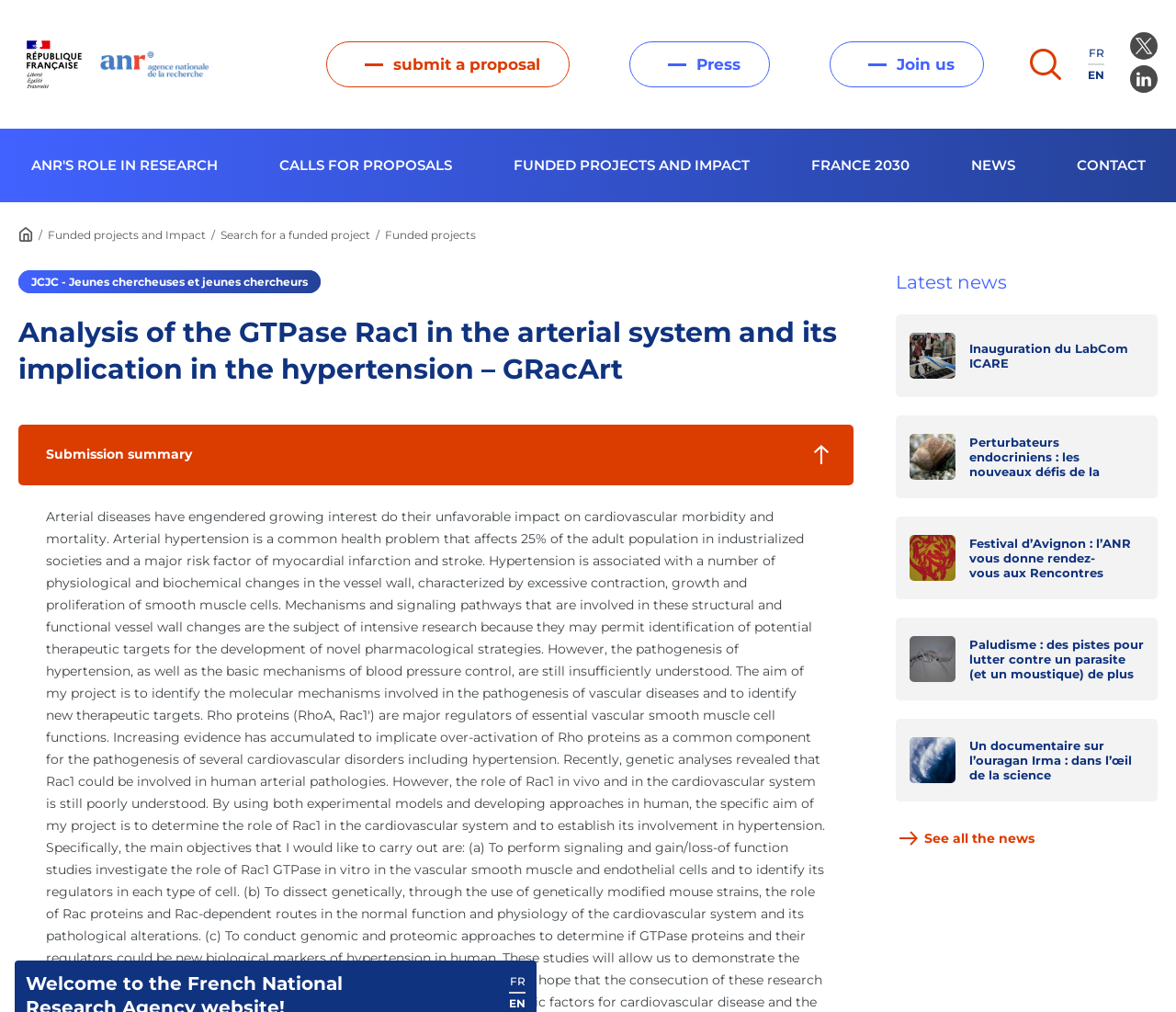Use a single word or phrase to answer the question:
What is the language of this webpage?

French